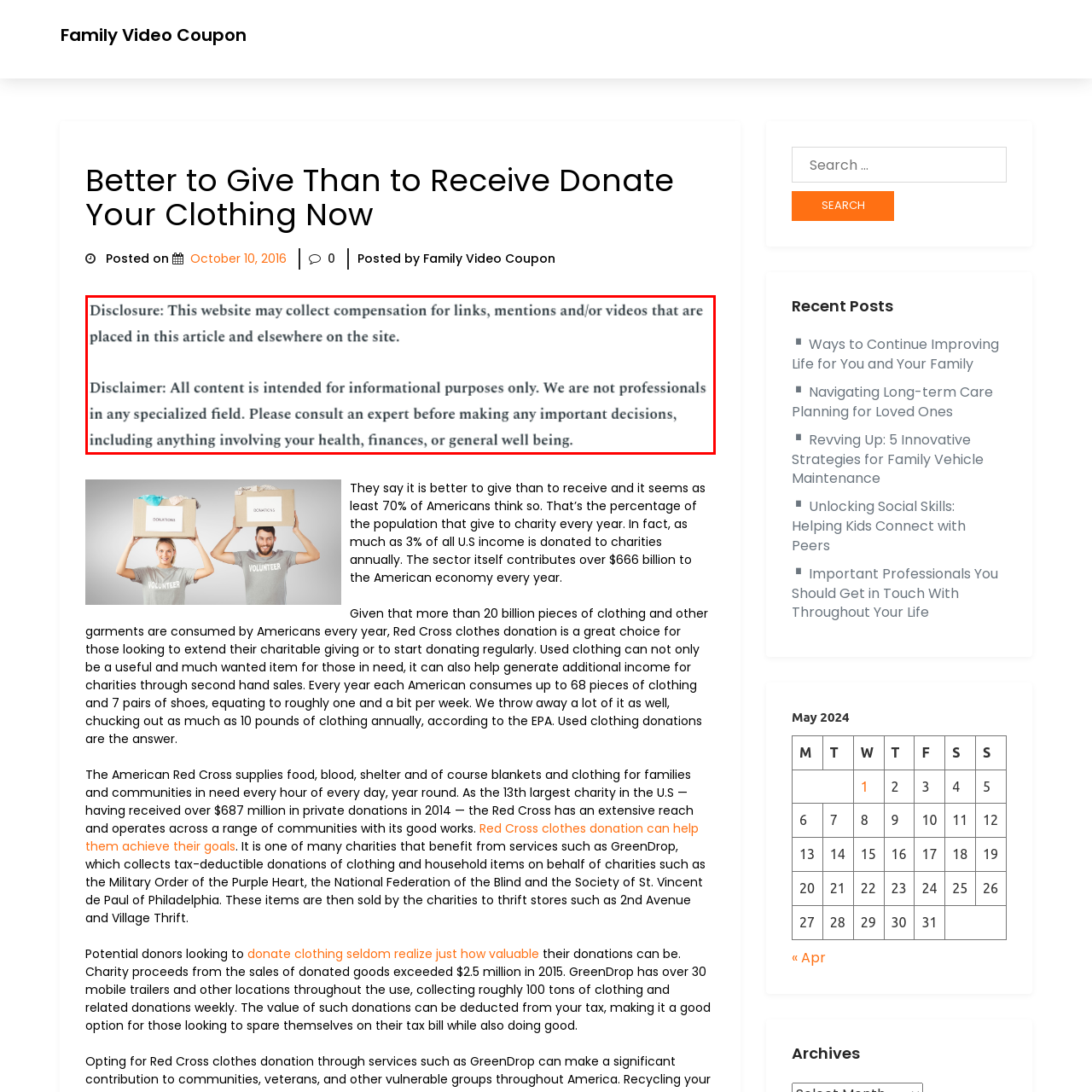Provide a thorough description of the image enclosed within the red border.

The image showcases an important message about donating clothing, emphasizing the impact and benefits of charitable giving. Positioned prominently on the webpage containing the article titled "Better to Give Than to Receive Donate Your Clothing Now," the image illustrates the ongoing efforts of the American Red Cross to support families and communities in need. This section discusses the significance of clothing donations, highlighting statistics about American charity-giving behaviors, the potential value of such donations, and the services provided by organizations like the Red Cross. The text surrounding the image informs readers about how their contributions can help those in need while simultaneously offering tax benefits, encouraging them to participate in the cause.